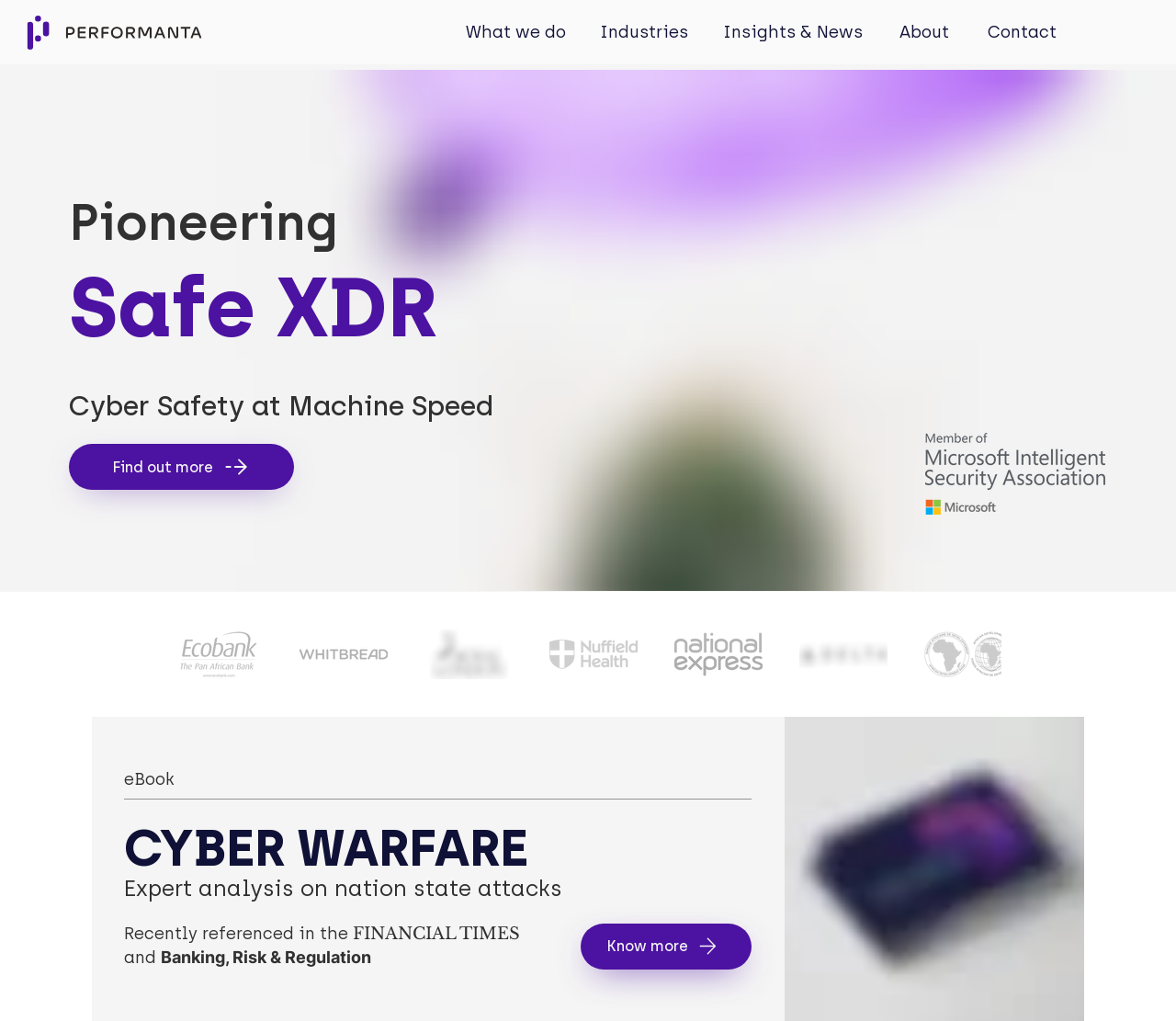What is the name of the banner image on the top of the webpage?
Using the visual information, reply with a single word or short phrase.

Home page banner